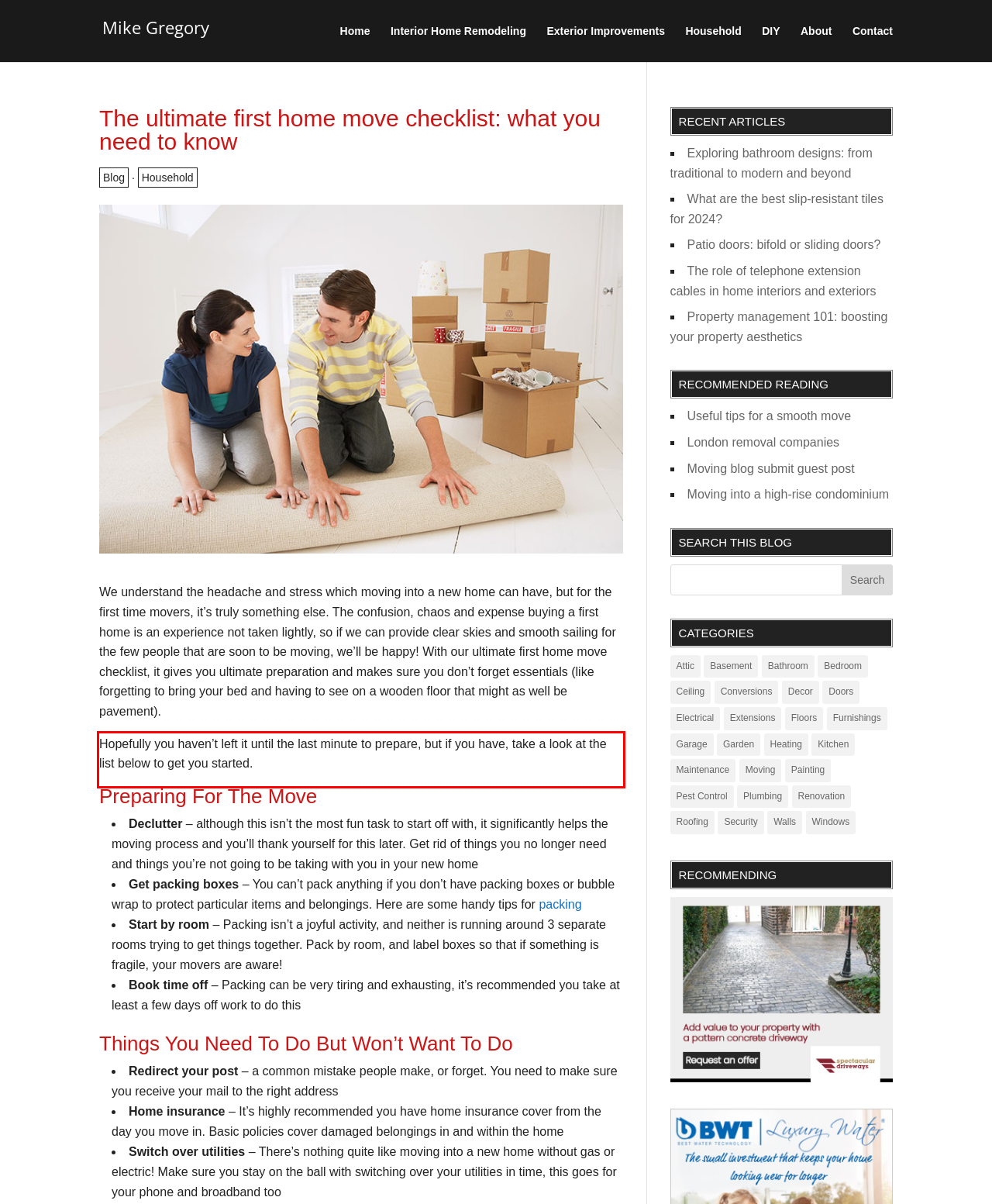Examine the screenshot of the webpage, locate the red bounding box, and generate the text contained within it.

Hopefully you haven’t left it until the last minute to prepare, but if you have, take a look at the list below to get you started.